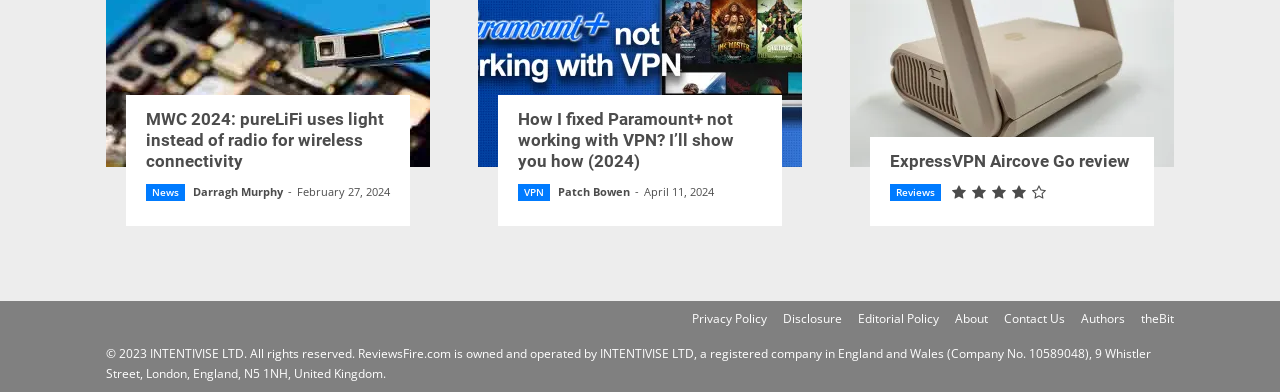What type of content is available on this website?
Please answer the question as detailed as possible.

The webpage has links to different articles with headings and categories like 'News', 'VPN', and 'Reviews', which suggests that the website provides news and review content.